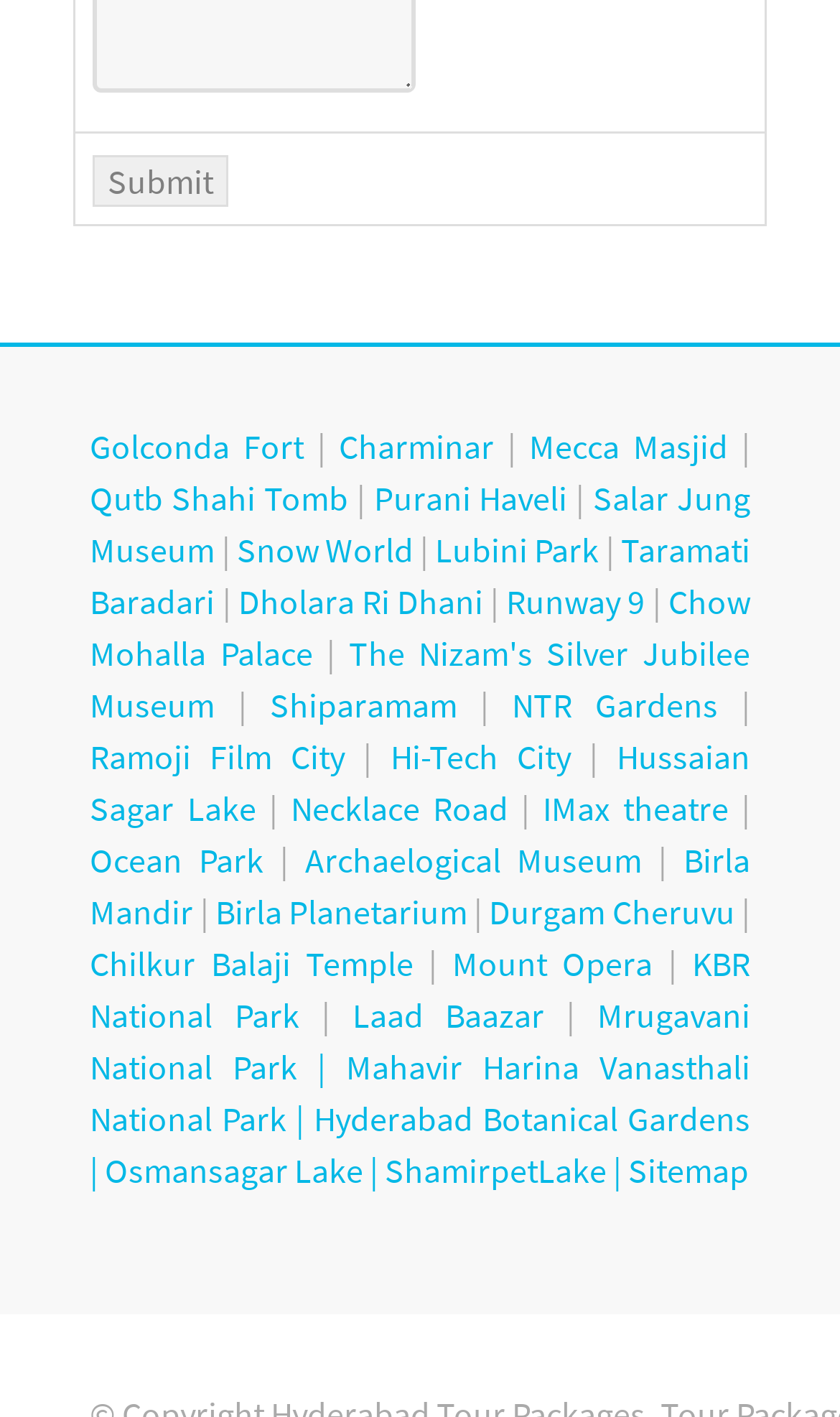Using the provided description Mrugavani National Park |, find the bounding box coordinates for the UI element. Provide the coordinates in (top-left x, top-left y, bottom-right x, bottom-right y) format, ensuring all values are between 0 and 1.

[0.107, 0.701, 0.893, 0.768]